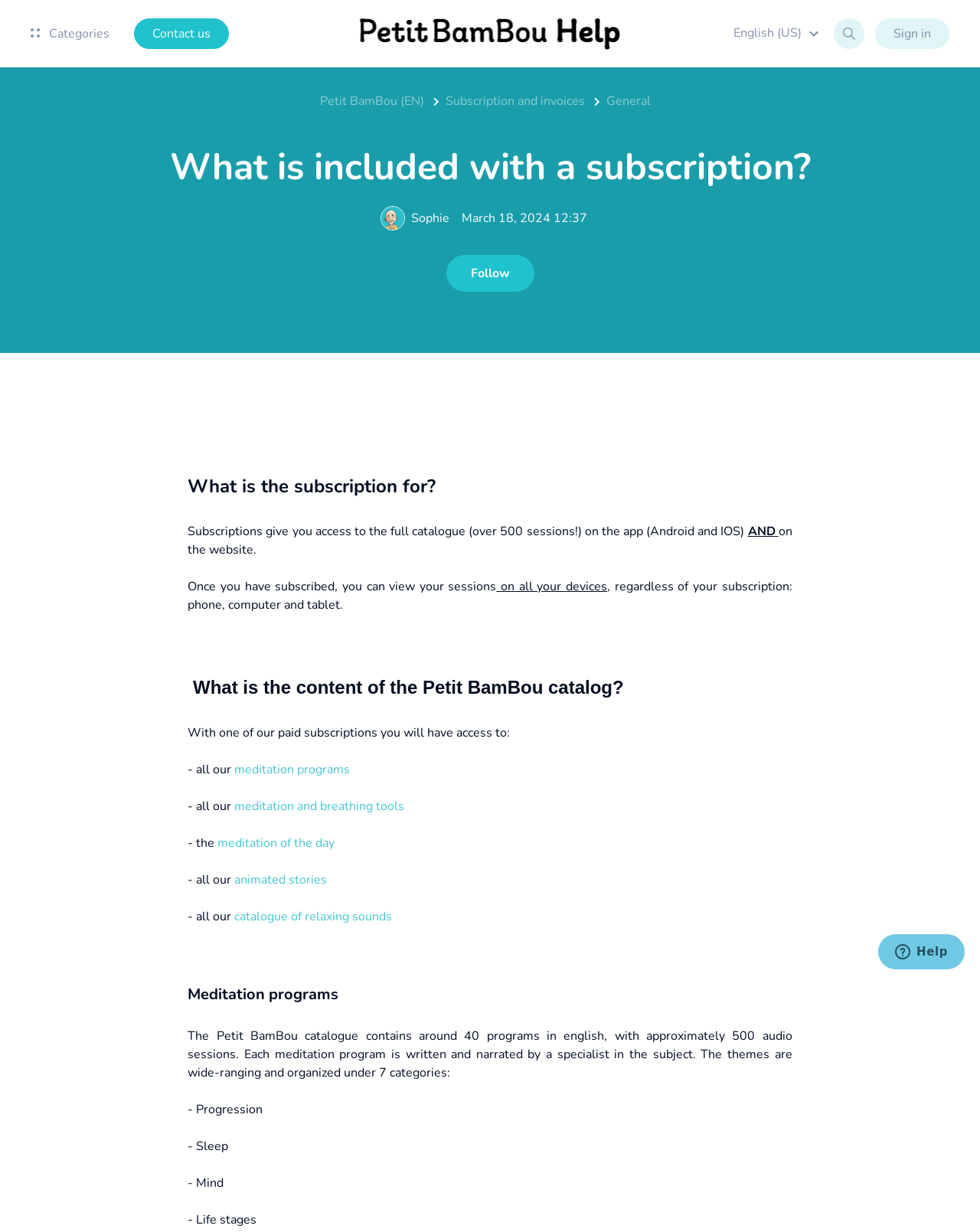Specify the bounding box coordinates of the area that needs to be clicked to achieve the following instruction: "Select the 'Subscription and invoices' option".

[0.442, 0.075, 0.597, 0.089]